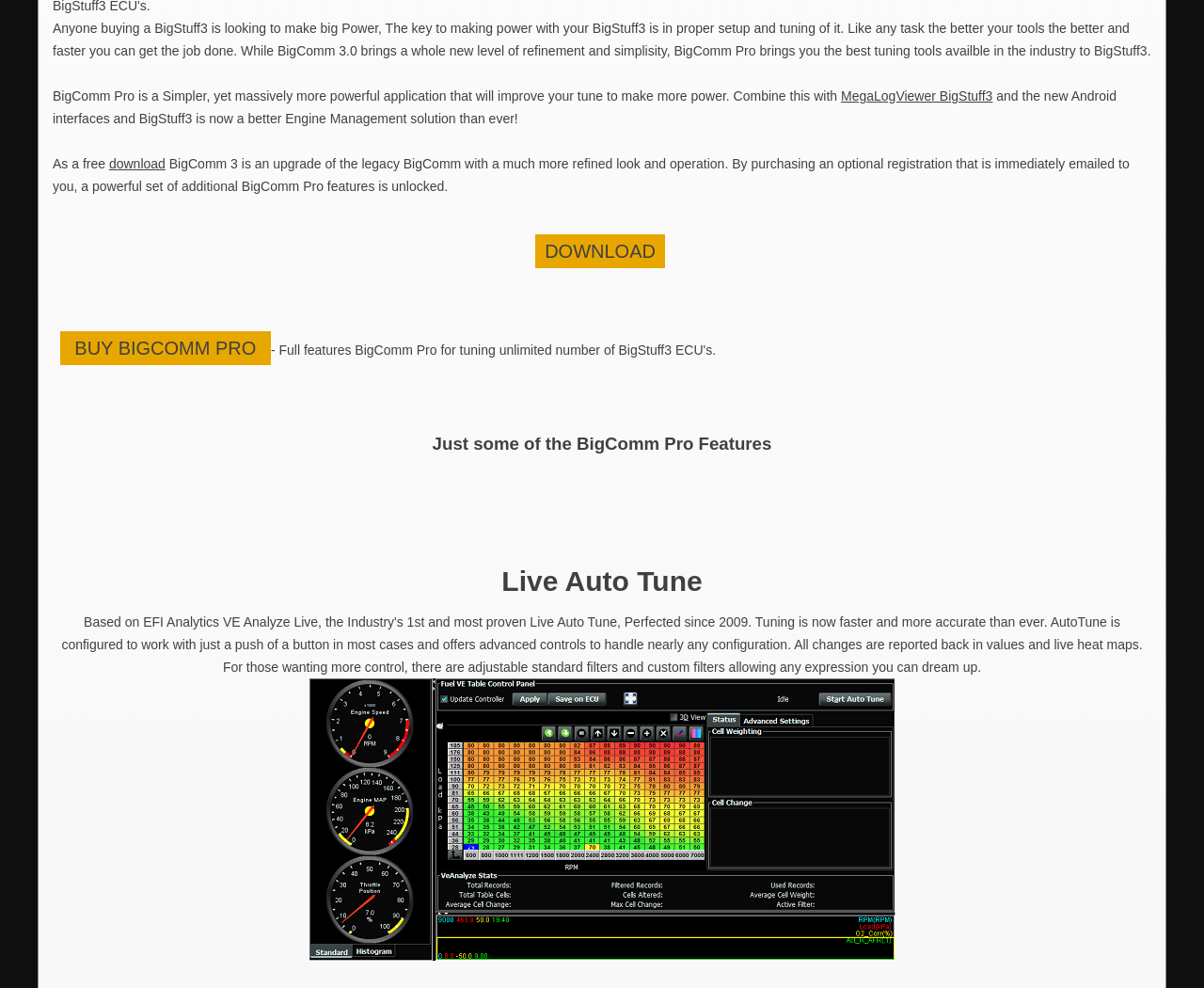Extract the bounding box coordinates of the UI element described: "Offerings". Provide the coordinates in the format [left, top, right, bottom] with values ranging from 0 to 1.

None